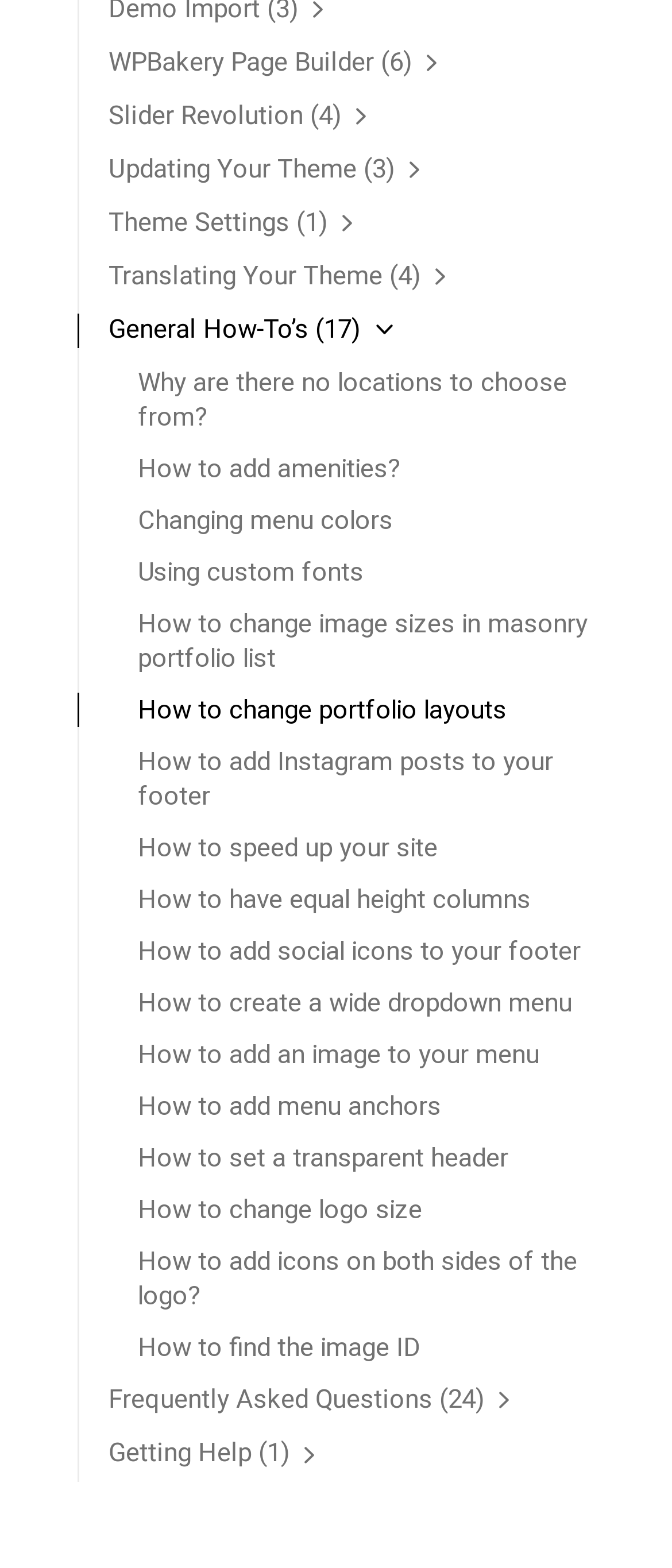How many theme settings are mentioned on the webpage?
Please provide a detailed and comprehensive answer to the question.

The webpage mentions one theme setting, which is indicated by the StaticText element with the text 'Theme Settings' and its corresponding number '(1)' in parentheses.